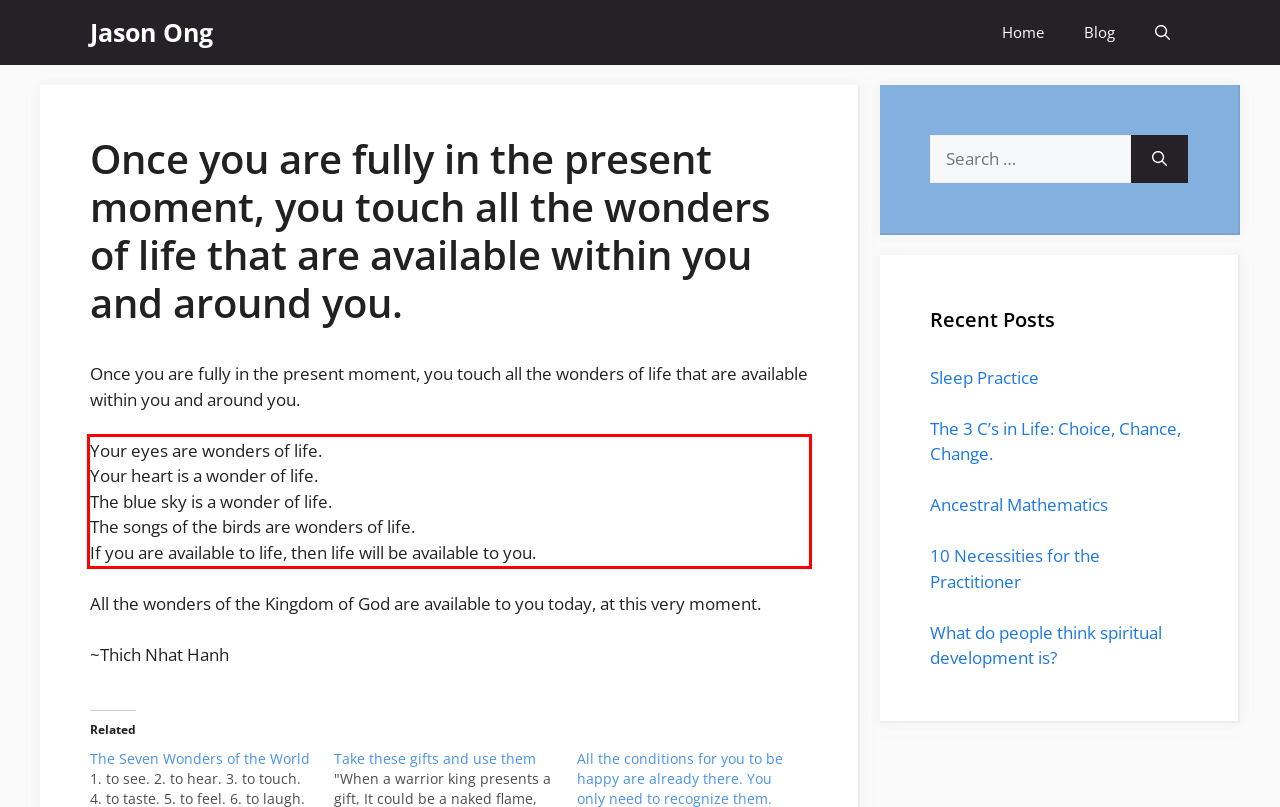Look at the provided screenshot of the webpage and perform OCR on the text within the red bounding box.

Your eyes are wonders of life. Your heart is a wonder of life. The blue sky is a wonder of life. The songs of the birds are wonders of life. If you are available to life, then life will be available to you.